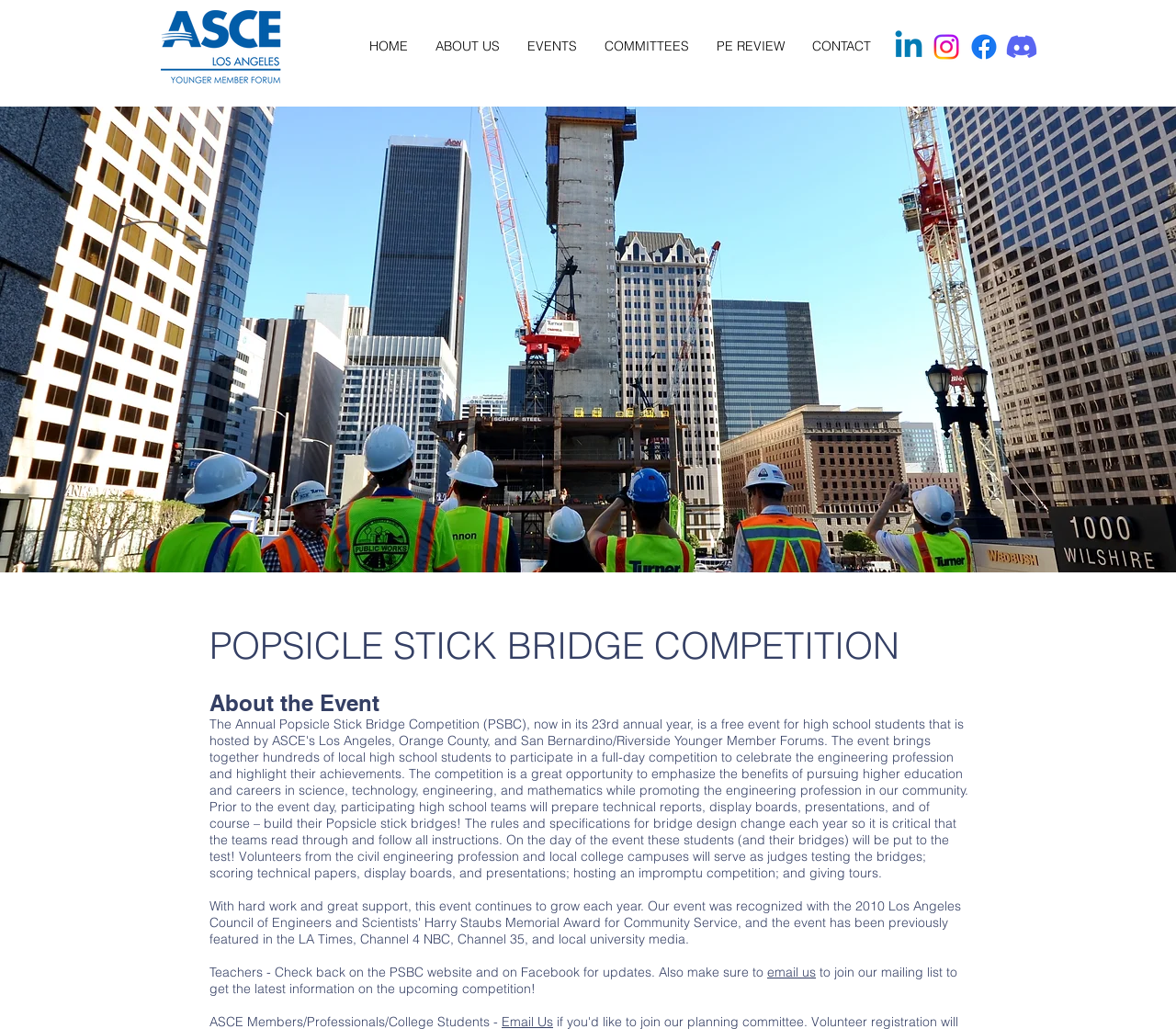Locate the bounding box of the UI element based on this description: "EVENTS". Provide four float numbers between 0 and 1 as [left, top, right, bottom].

[0.436, 0.022, 0.502, 0.067]